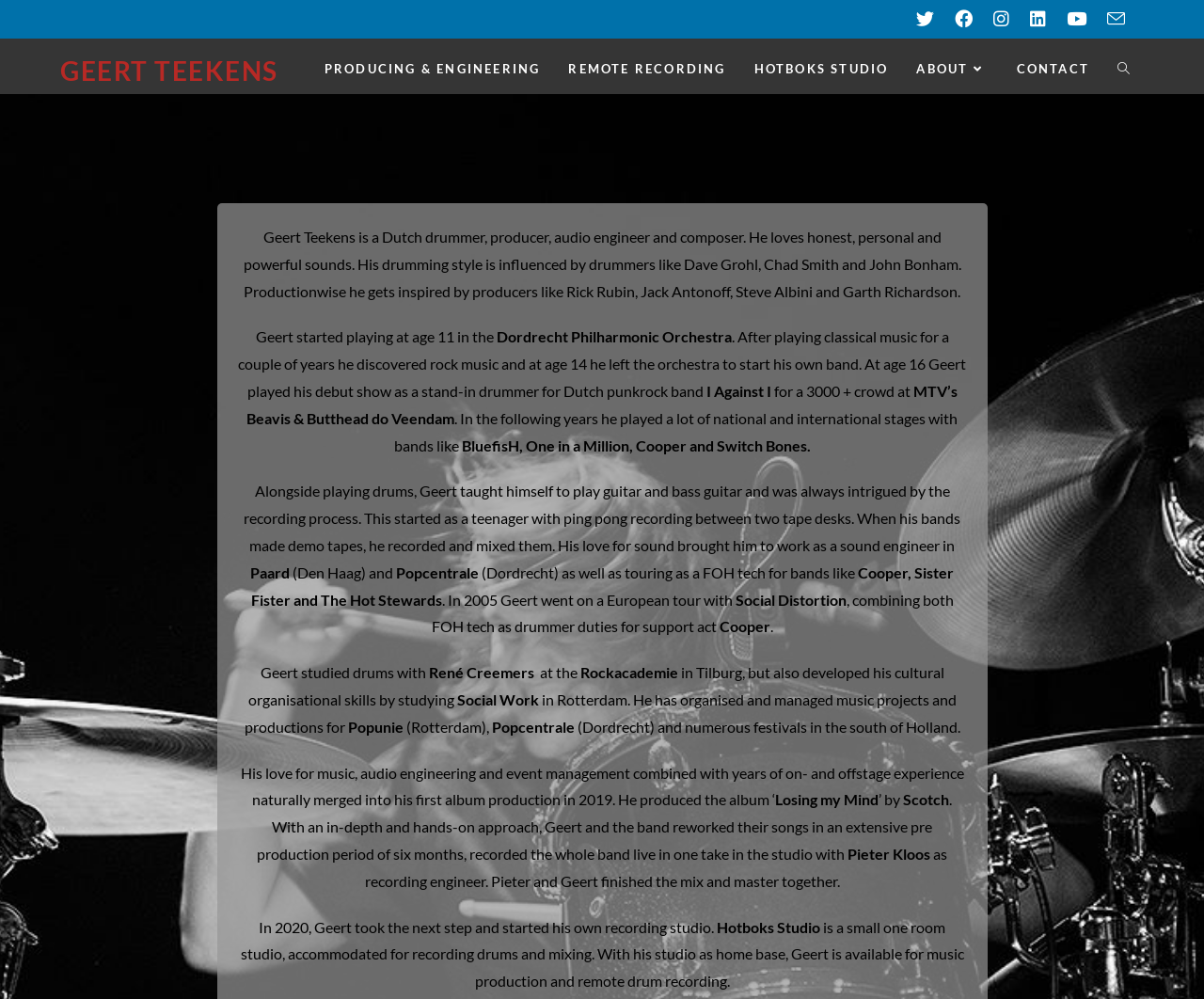How many social links are available on the webpage?
Please answer the question with a single word or phrase, referencing the image.

6